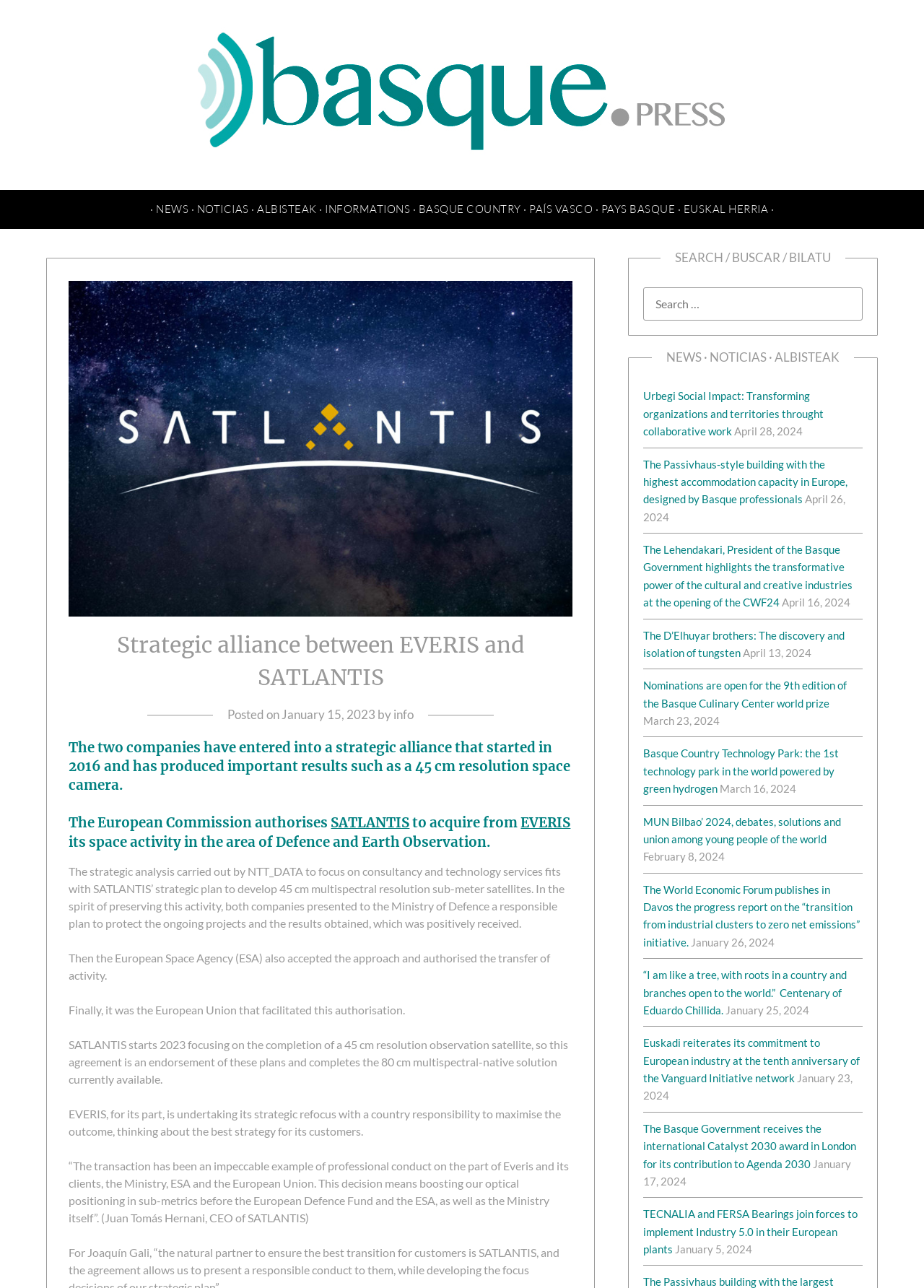Please predict the bounding box coordinates of the element's region where a click is necessary to complete the following instruction: "Click the SATLANTIS LOGO". The coordinates should be represented by four float numbers between 0 and 1, i.e., [left, top, right, bottom].

[0.075, 0.47, 0.619, 0.48]